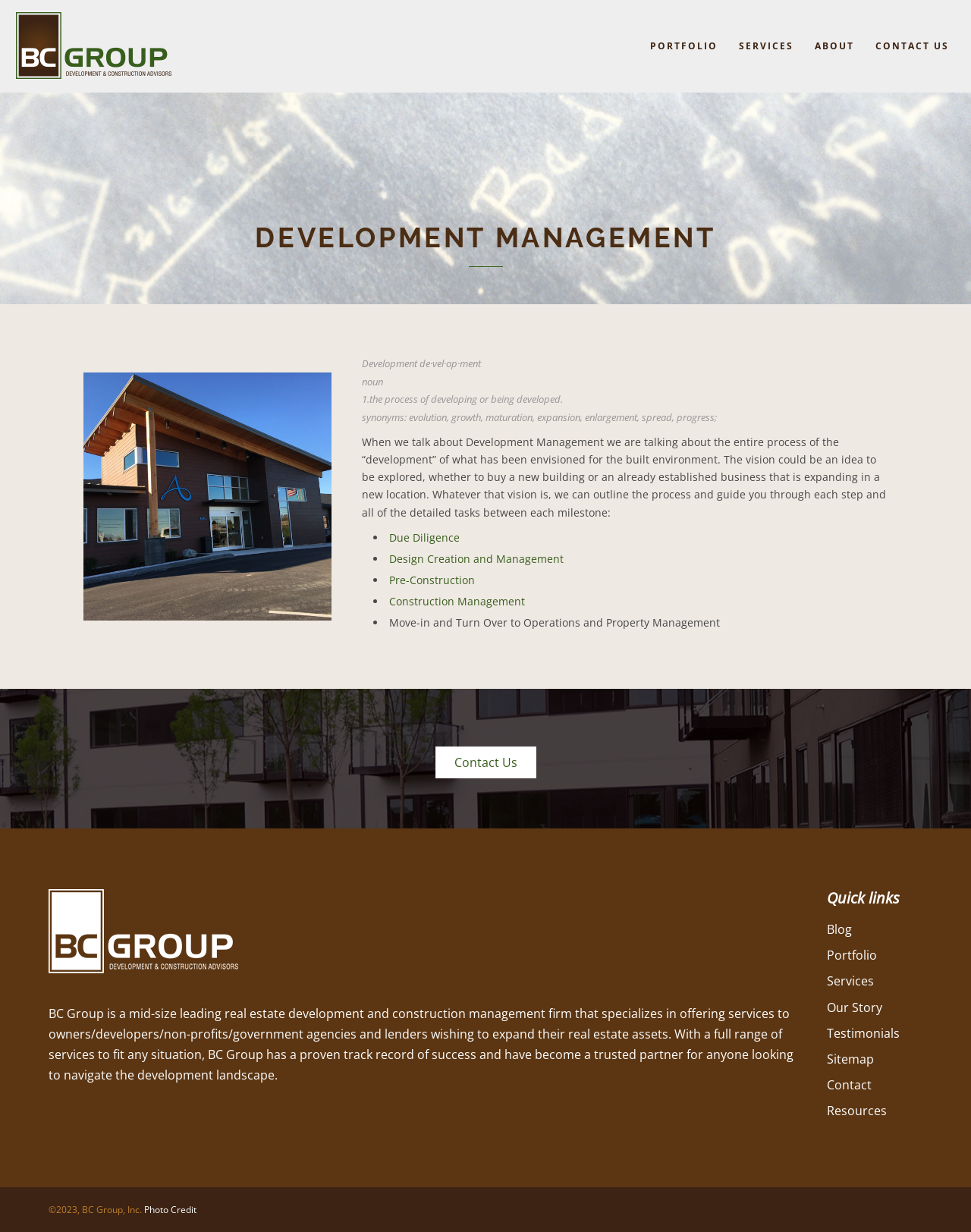Extract the bounding box for the UI element that matches this description: "Design Creation and Management".

[0.401, 0.447, 0.58, 0.459]